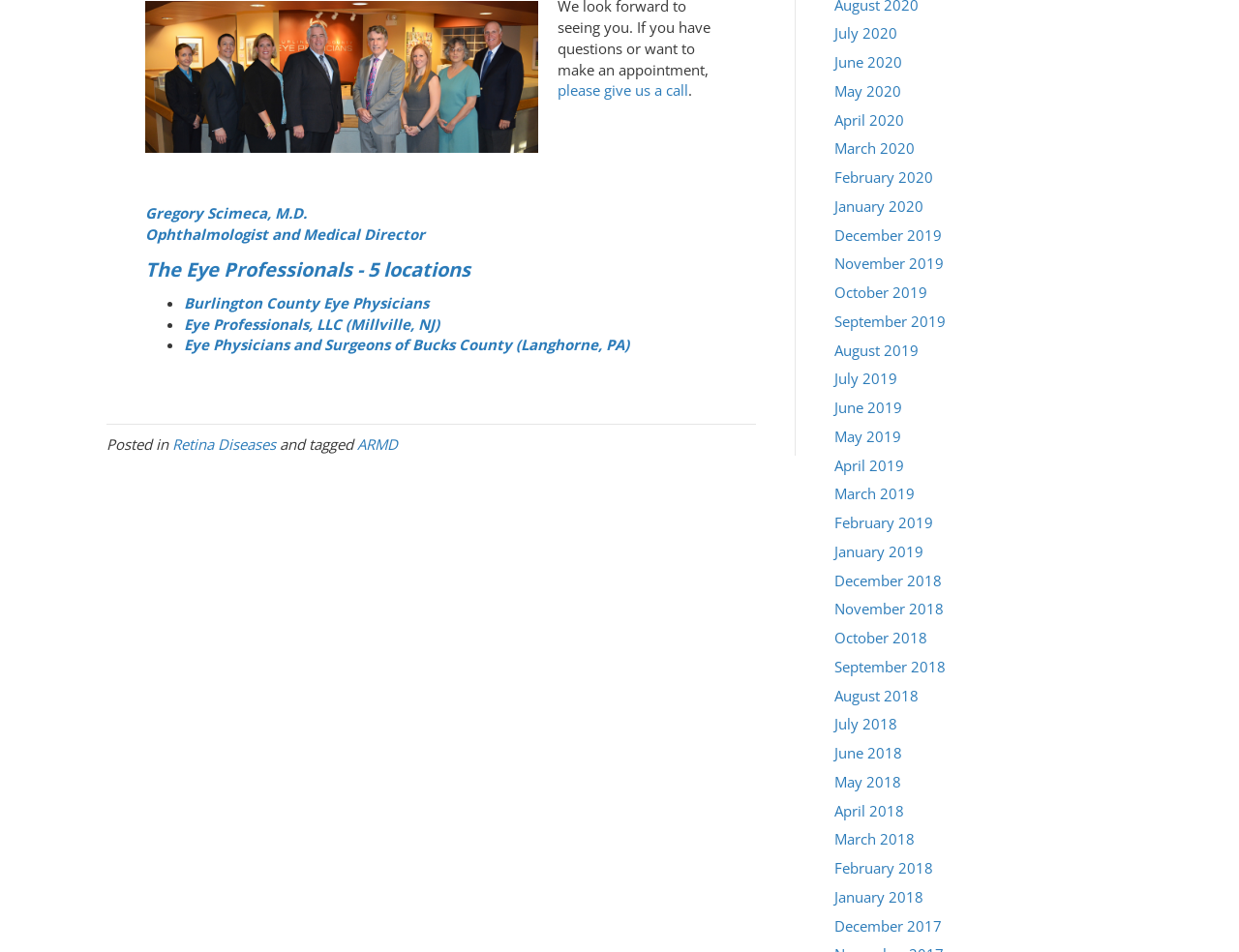Provide a brief response to the question using a single word or phrase: 
What is the name of the first listed location for Eye Physicians and Surgeons?

Bucks County